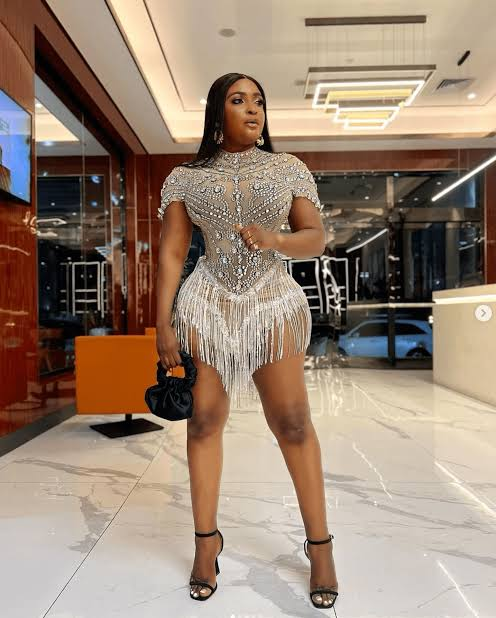Explain the details of the image you are viewing.

In this captivating image, the stylish and confident Blessing CEO showcases a dazzling outfit that glints under the ambient lighting of a modern, chic venue. She wears an intricately designed, embellished dress that features a shimmering neckline and playful fringe details at the hem, accentuating her figure elegantly. Her poised stance exudes charisma as she holds a small, fashionable black handbag, adding a touch of sophistication to her look. The backdrop features sleek wall panels and refined interior design elements, enhancing the overall glamor of the setting. This moment captures Blessing CEO's radiant presence as she engages with her audience, reflecting her vibrant personality and sense of style amidst her recent public declarations about personal growth and aspirations for a meaningful romantic relationship.